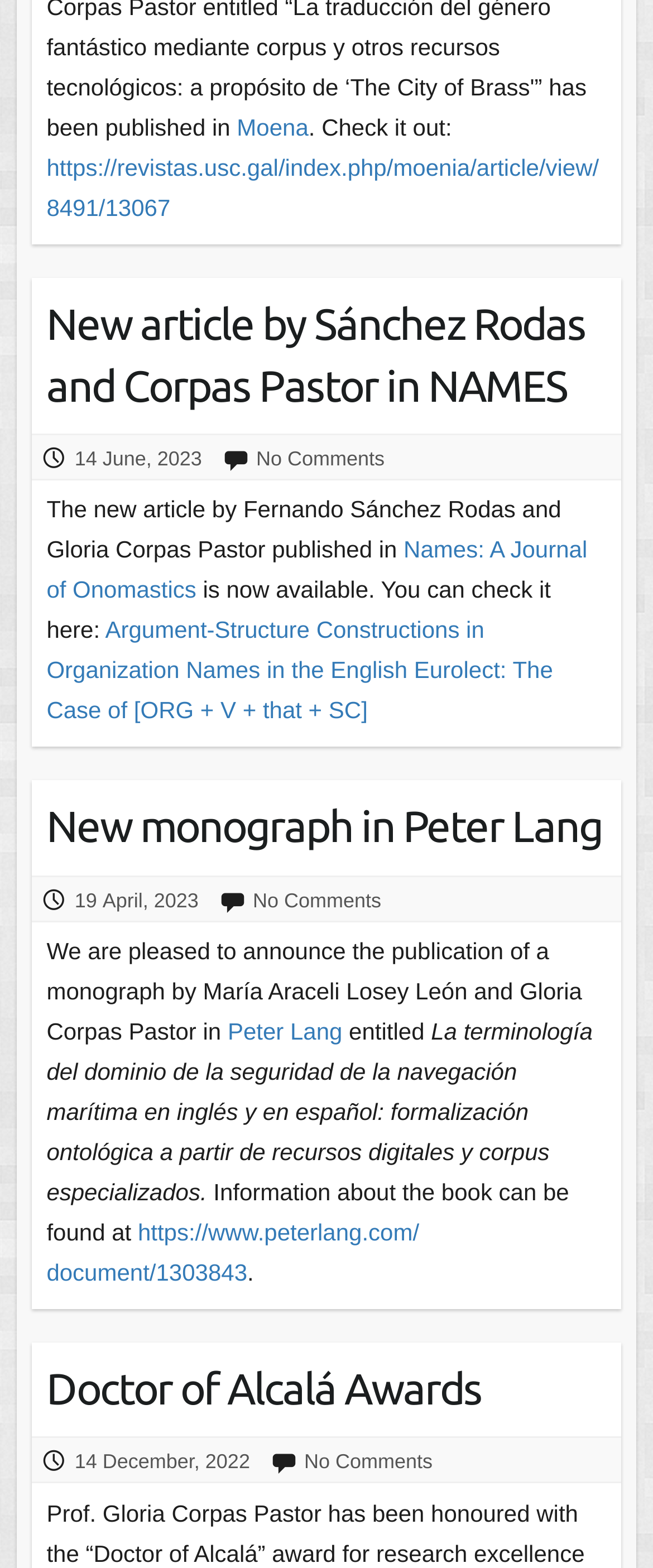Answer the question with a single word or phrase: 
What is the title of the latest article?

New article by Sánchez Rodas and Corpas Pastor in NAMES